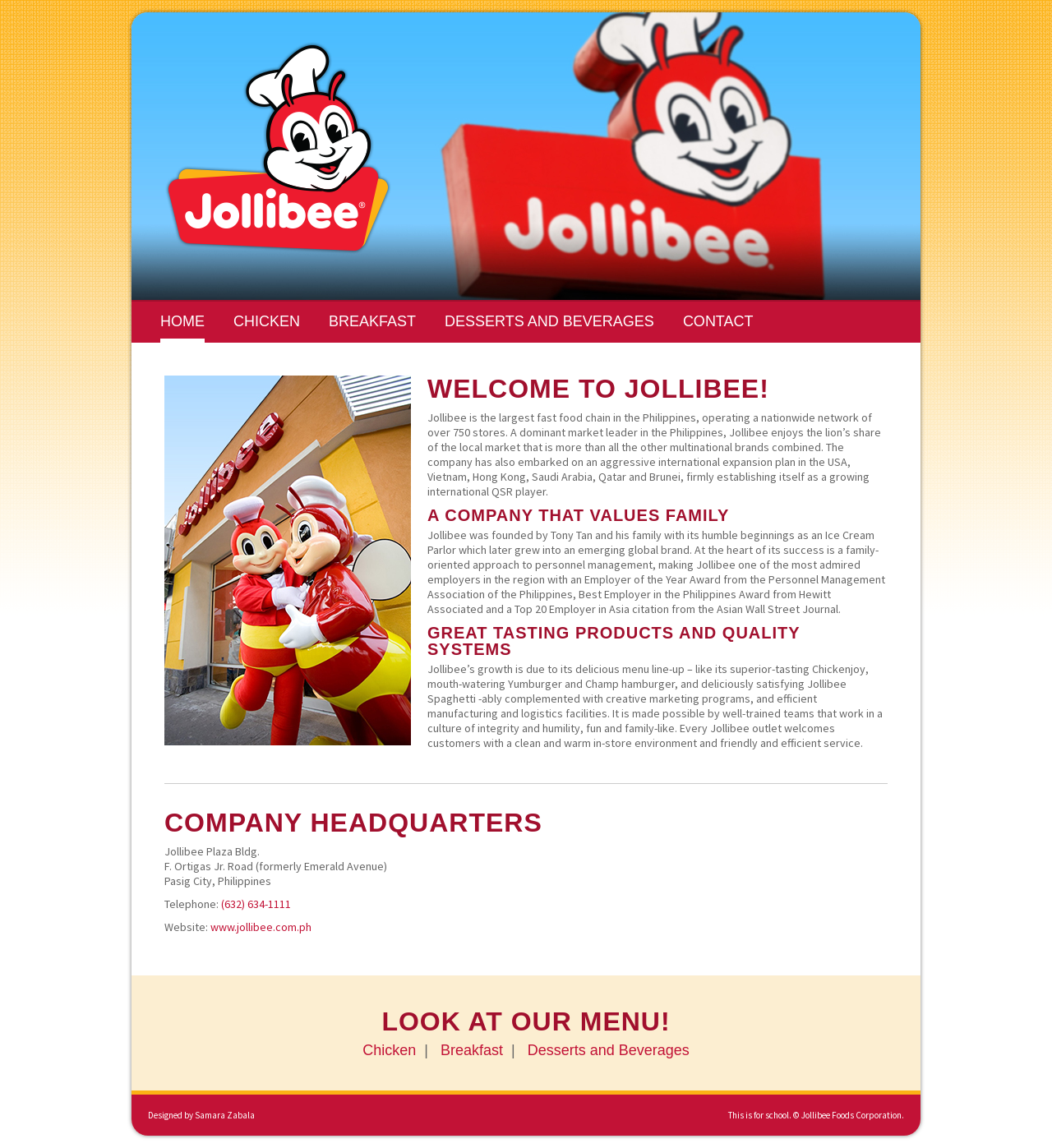From the webpage screenshot, predict the bounding box of the UI element that matches this description: "Designed by Samara Zabala".

[0.141, 0.966, 0.242, 0.976]